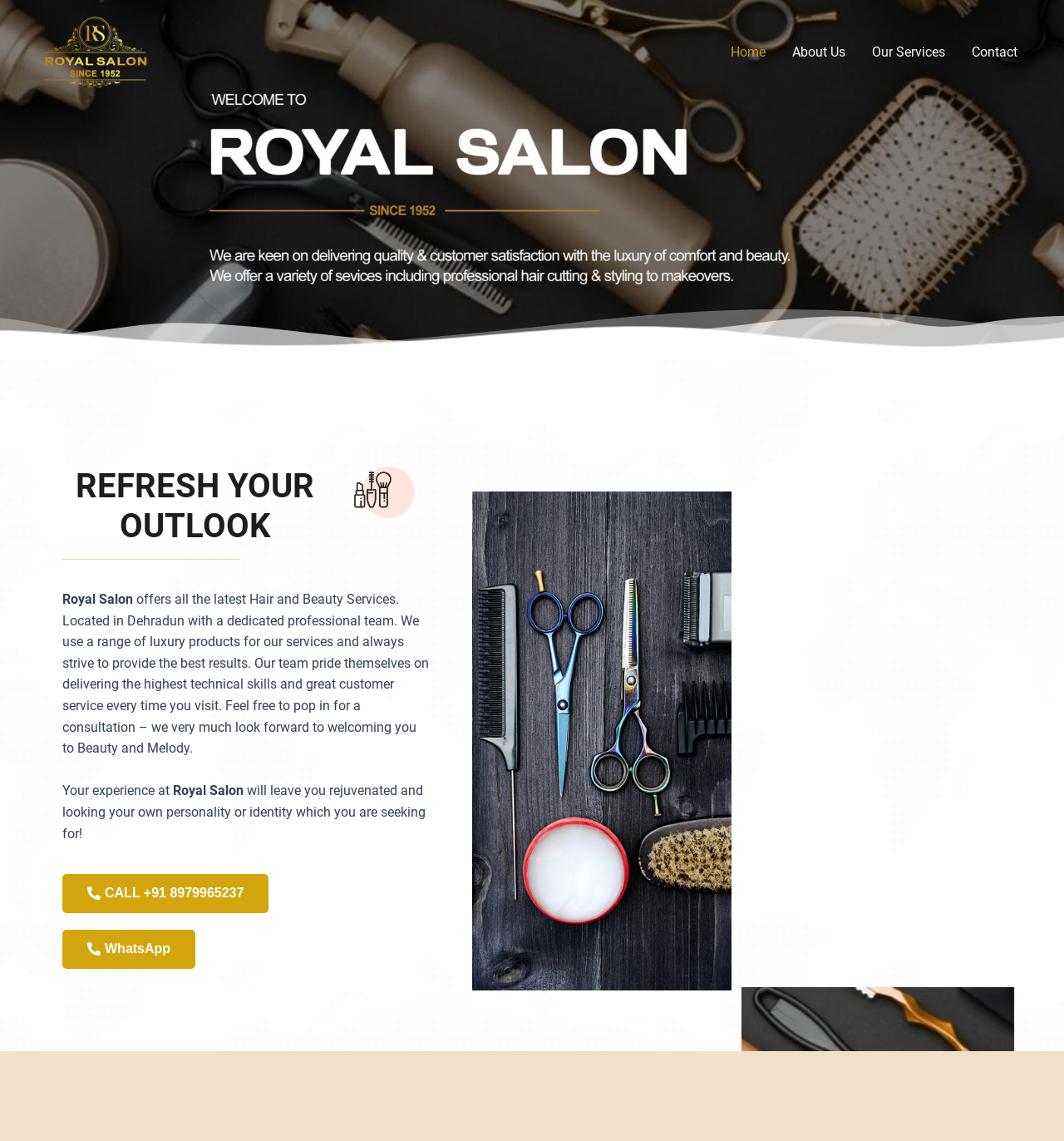Provide a single word or phrase to answer the given question: 
What is the location of the salon?

Dehradun